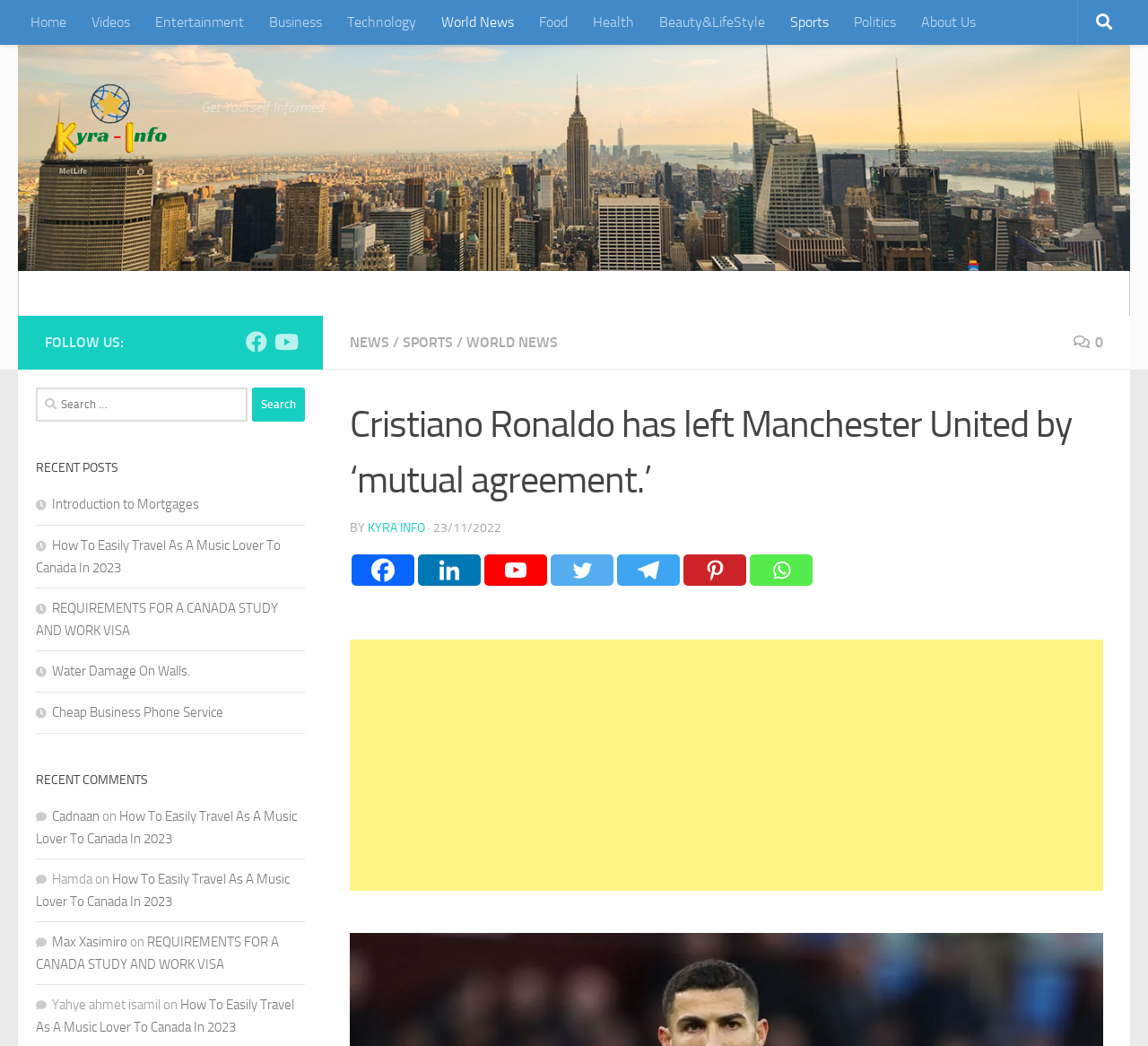Identify and extract the heading text of the webpage.

Cristiano Ronaldo has left Manchester United by ‘mutual agreement.’